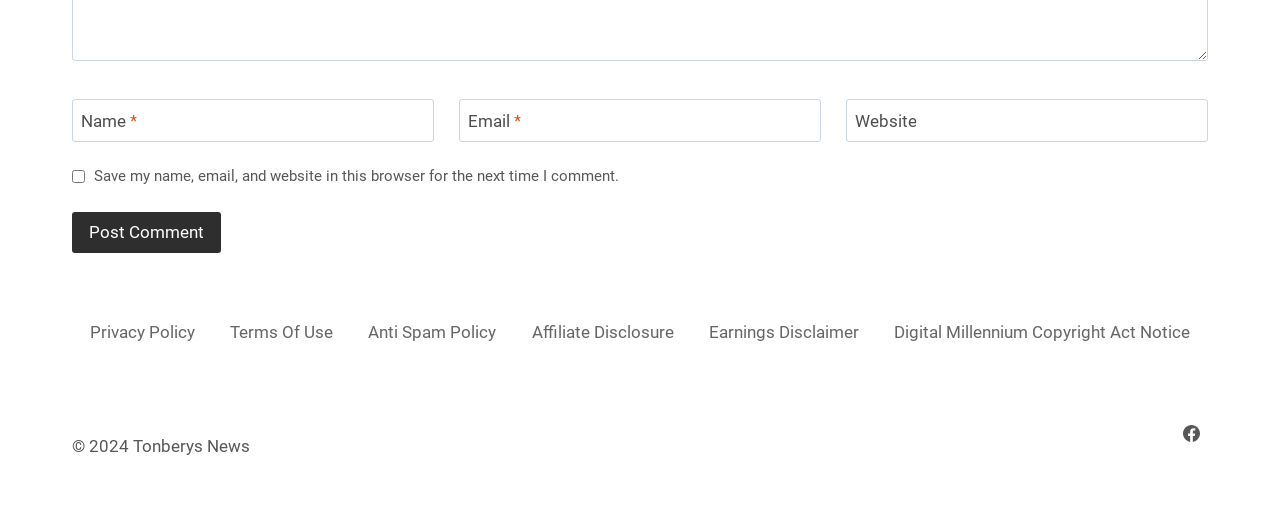What is the required information to post a comment?
Refer to the screenshot and deliver a thorough answer to the question presented.

The webpage has two required textboxes, one labeled 'Name' and the other labeled 'Email', indicating that users must provide their name and email address to post a comment.